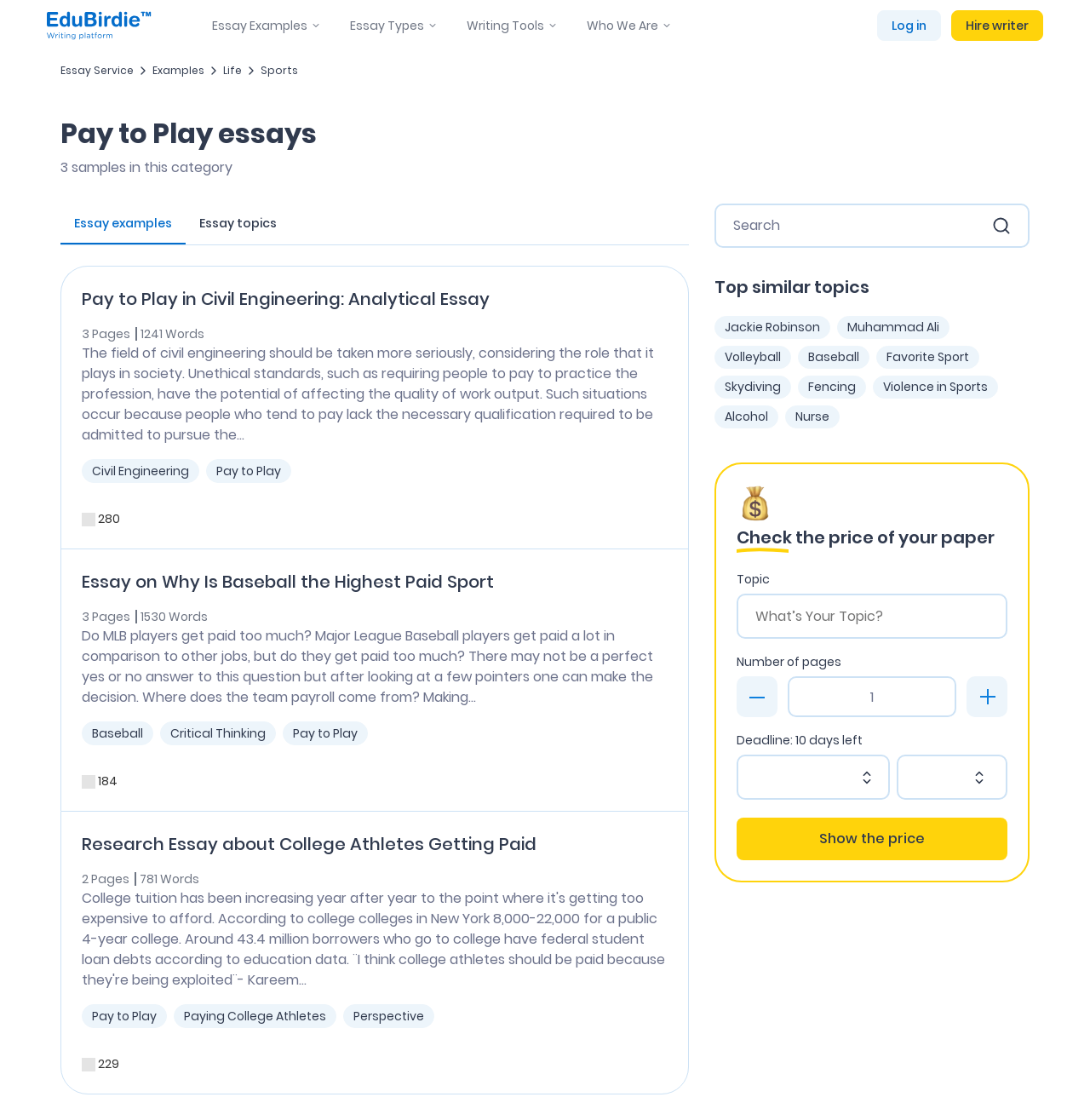Please give a one-word or short phrase response to the following question: 
What is the main purpose of this website?

Find essays